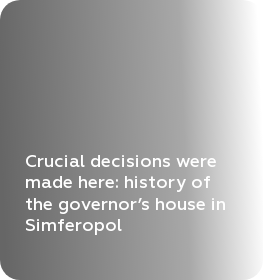What is the purpose of the gradient in the background?
Answer the question with as much detail as you can, using the image as a reference.

The caption states that the background is styled with a gradient, which enhances the text's visibility and draws attention to the important narrative connected to this location, suggesting that the gradient is used to make the text more readable and prominent.